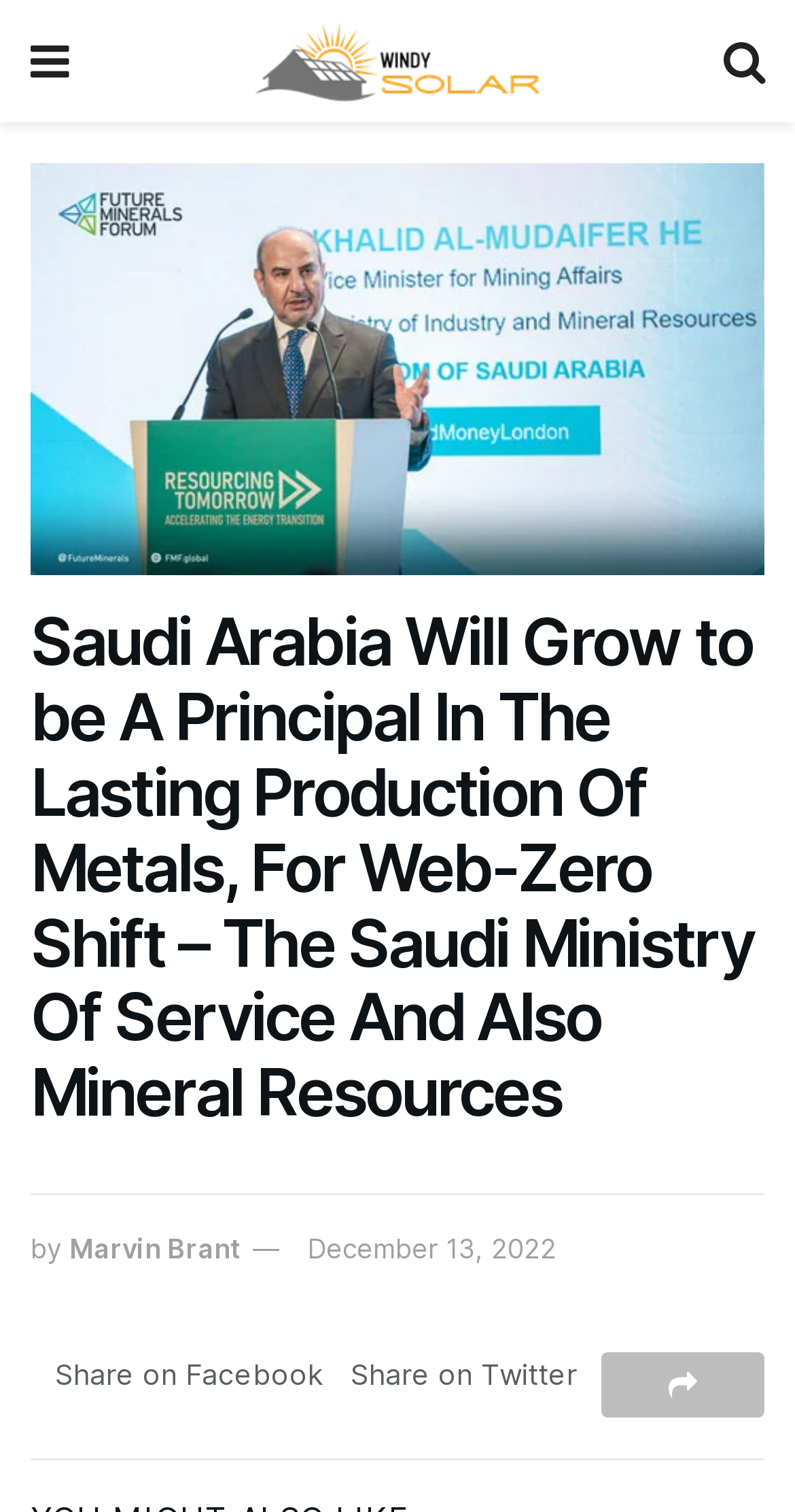Provide the bounding box coordinates for the specified HTML element described in this description: "Marvin Brant". The coordinates should be four float numbers ranging from 0 to 1, in the format [left, top, right, bottom].

[0.087, 0.815, 0.303, 0.836]